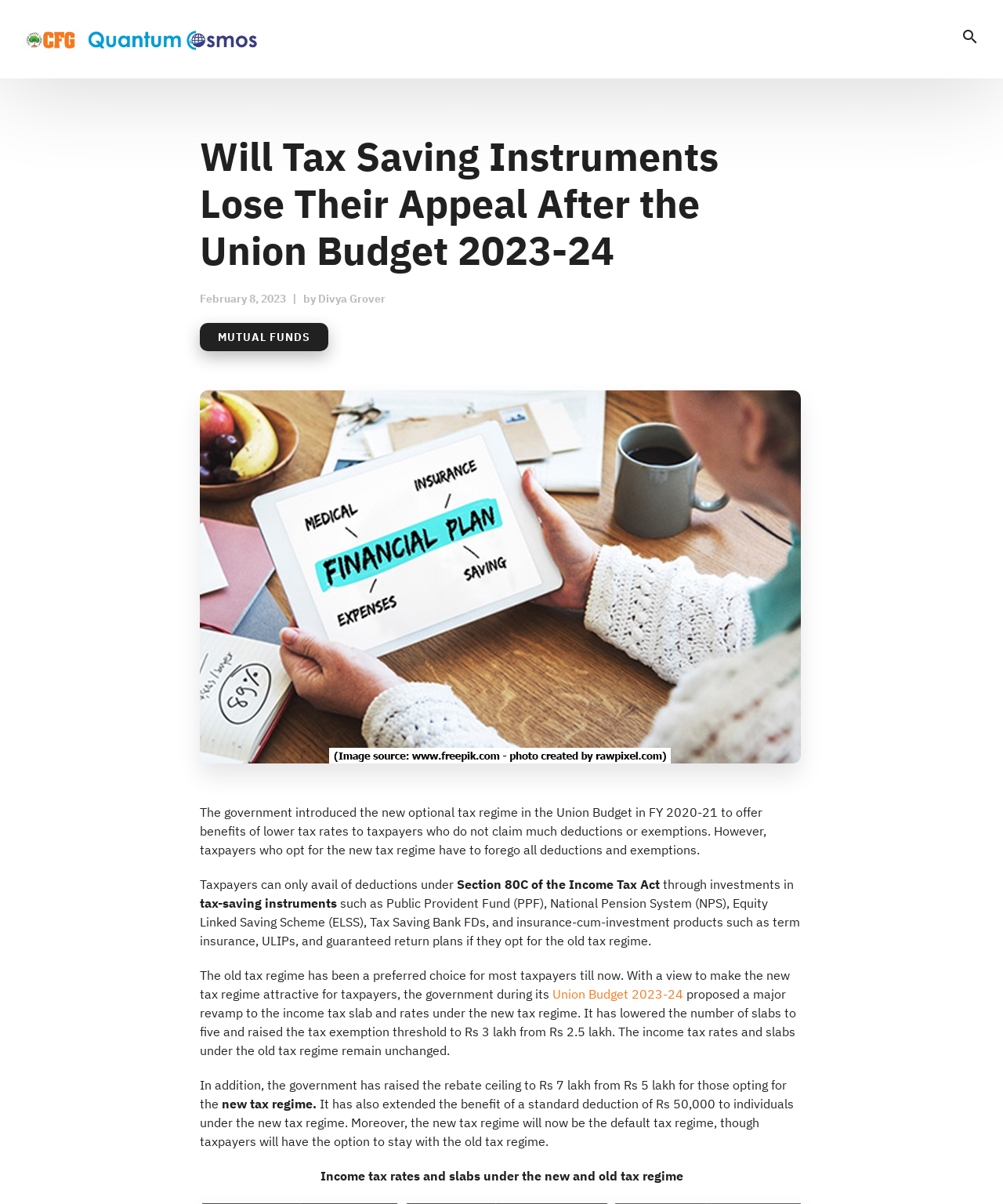What is the standard deduction extended to individuals under the new tax regime?
Provide a concise answer using a single word or phrase based on the image.

Rs 50,000